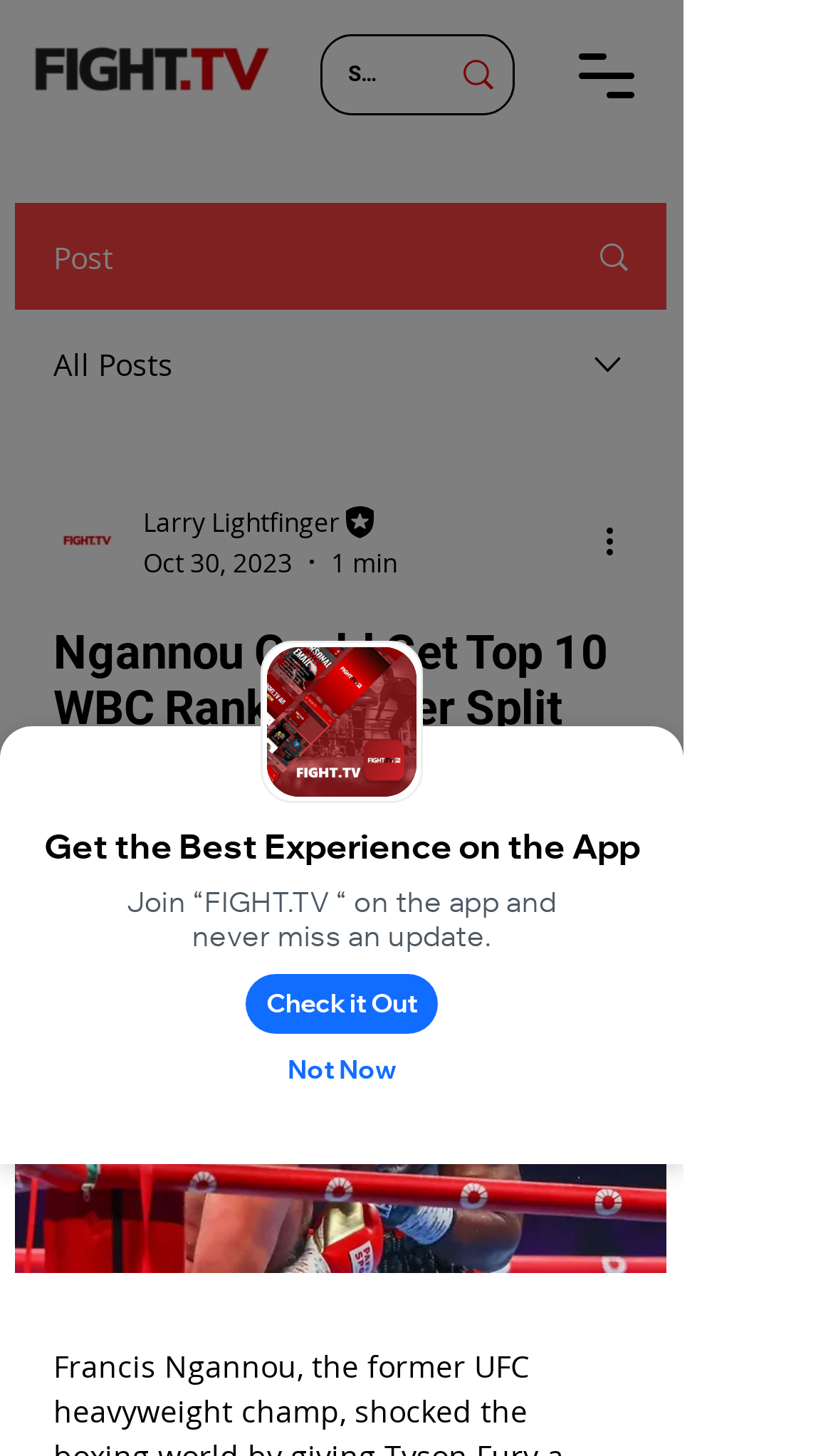Please provide a detailed answer to the question below by examining the image:
What is the topic of the article?

Based on the webpage content, specifically the heading 'Ngannou Could Get Top 10 WBC Ranking After Split Decision Loss to Fury' and the link 'FIGHT.TV is dedicated to combat sports-related programming.', it can be inferred that the topic of the article is related to combat sports.